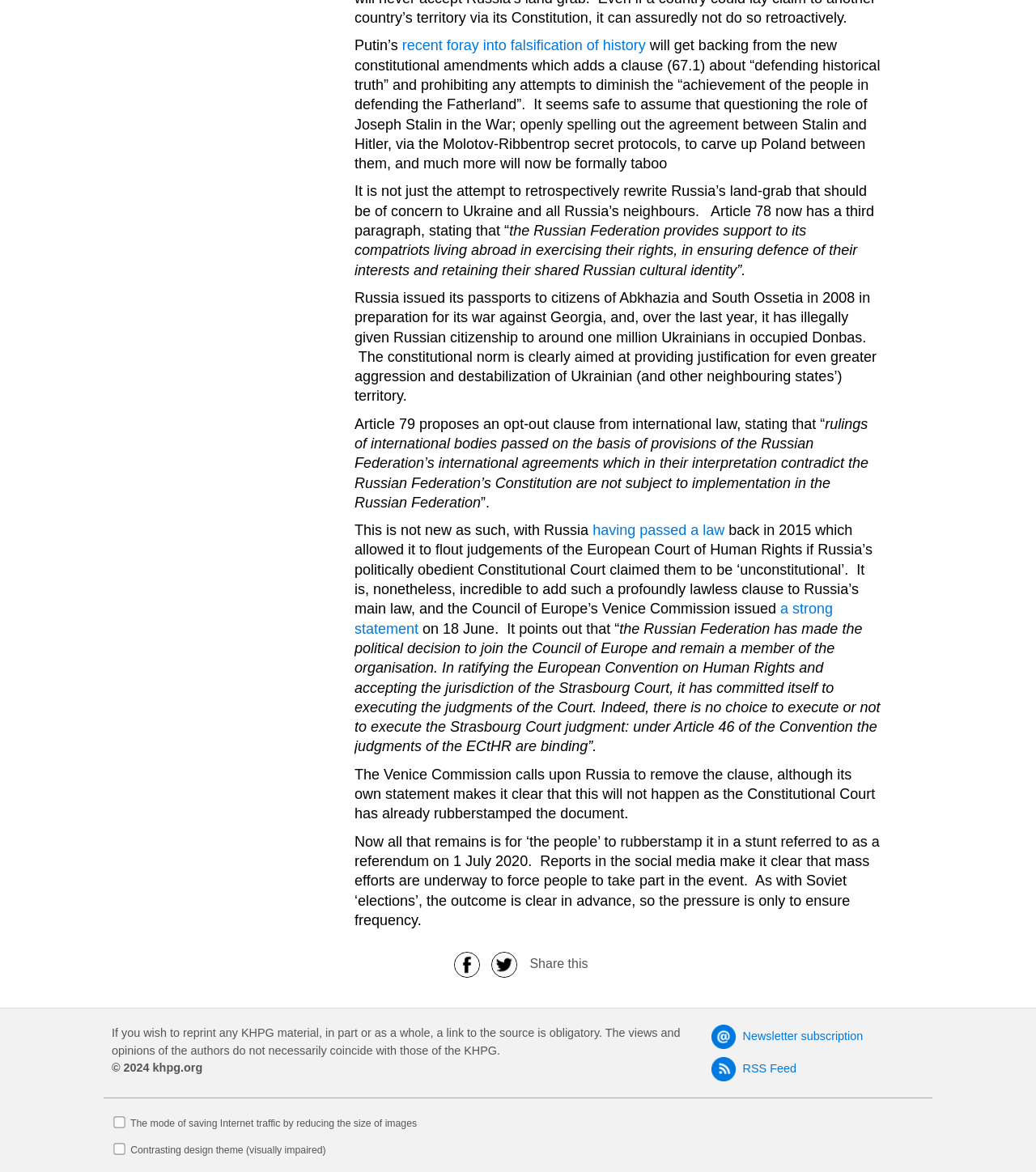What is the Council of Europe's Venice Commission's stance on Russia's constitutional amendments?
From the screenshot, supply a one-word or short-phrase answer.

strongly opposed